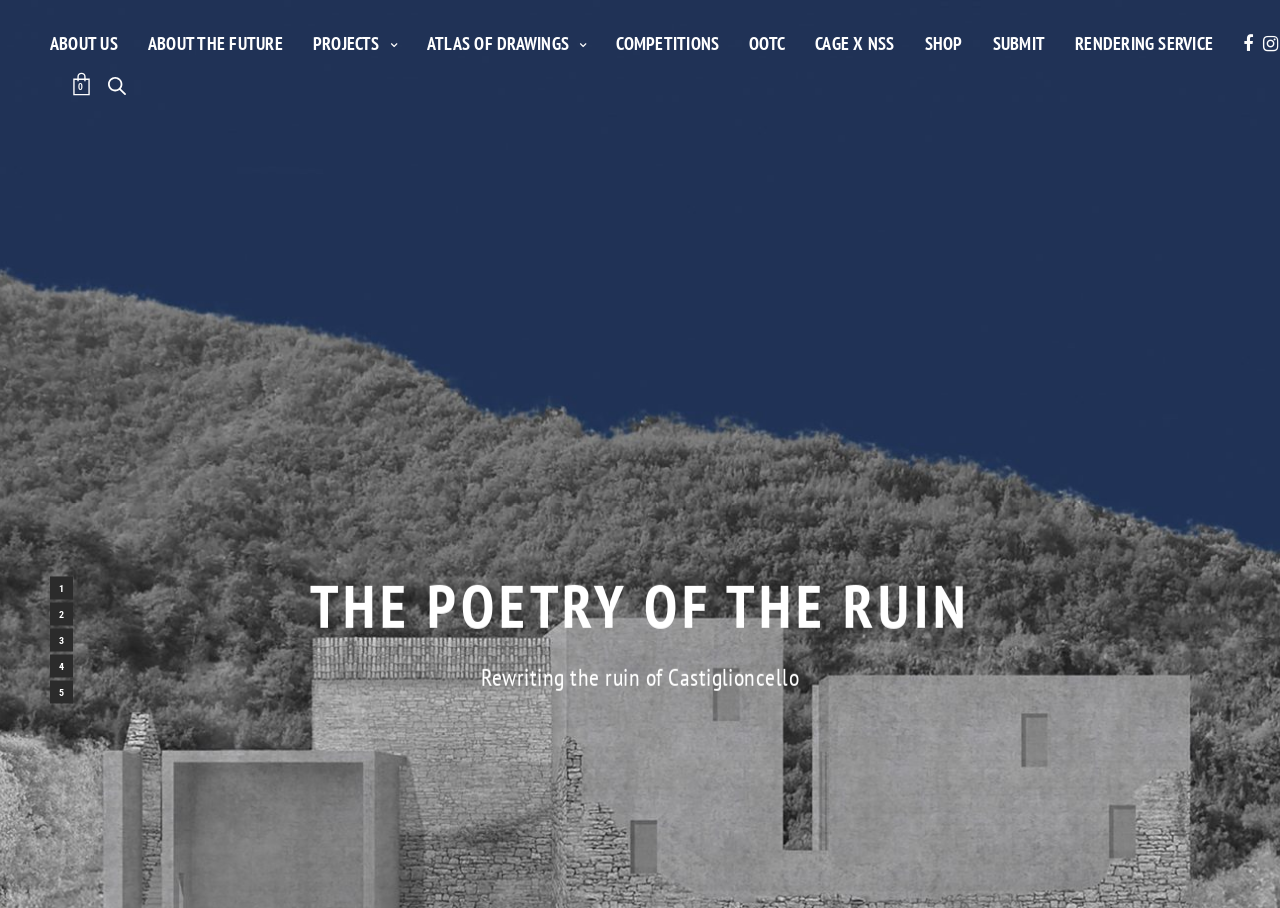Can you find and provide the main heading text of this webpage?

THE POETRY OF THE RUIN